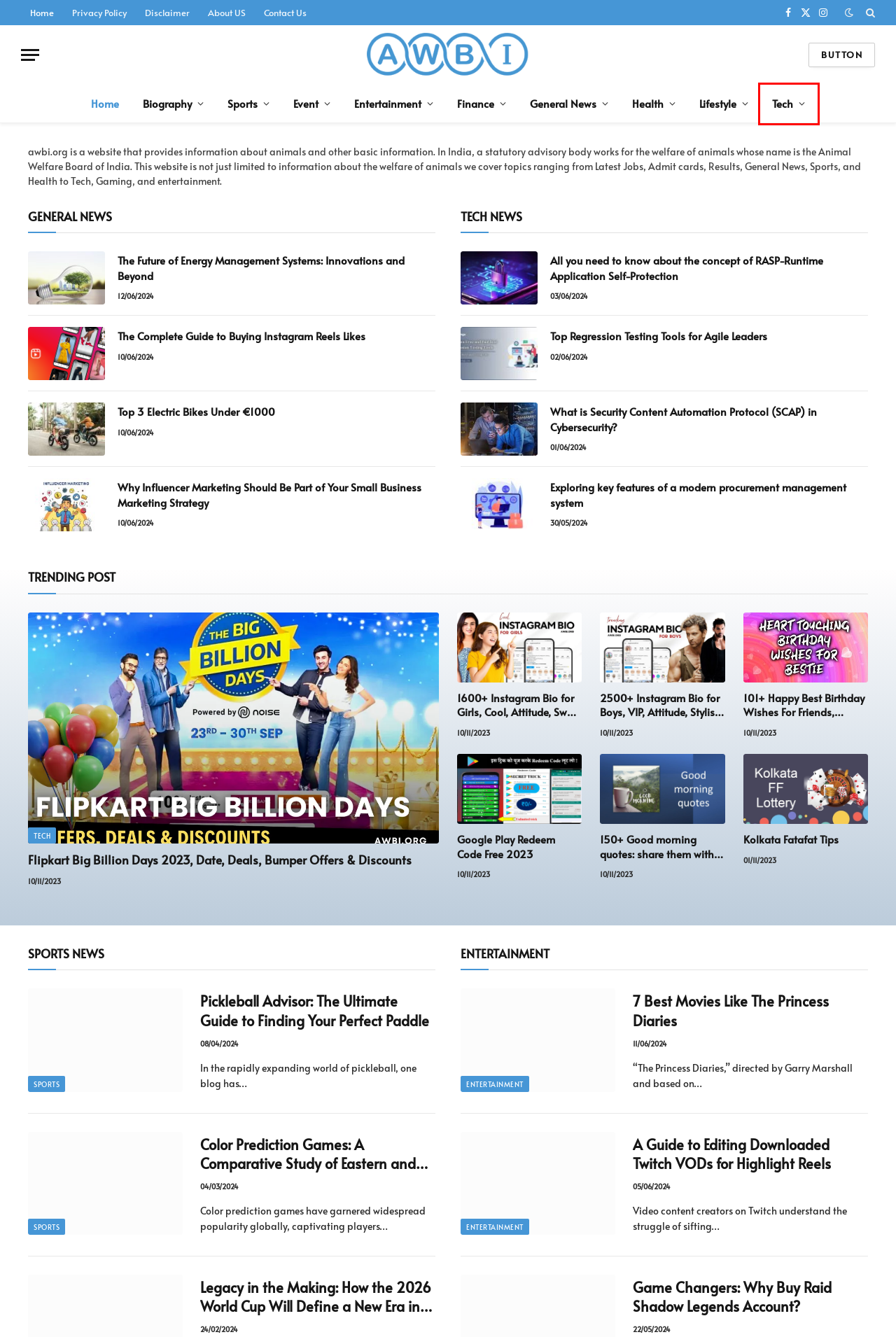You have a screenshot of a webpage with a red bounding box around an element. Identify the webpage description that best fits the new page that appears after clicking the selected element in the red bounding box. Here are the candidates:
A. Why Influencer Marketing Should Be Part of Your Small Business Marketing Strategy
B. Tech - AWBI
C. A Guide to Editing Downloaded Twitch VODs for Highlight Reels
D. 2500+ Instagram Bio for Boys, VIP, Attitude, Stylish [Updated 2023]
E. Health - AWBI
F. Finance - AWBI
G. Entertainment - AWBI
H. About US

B